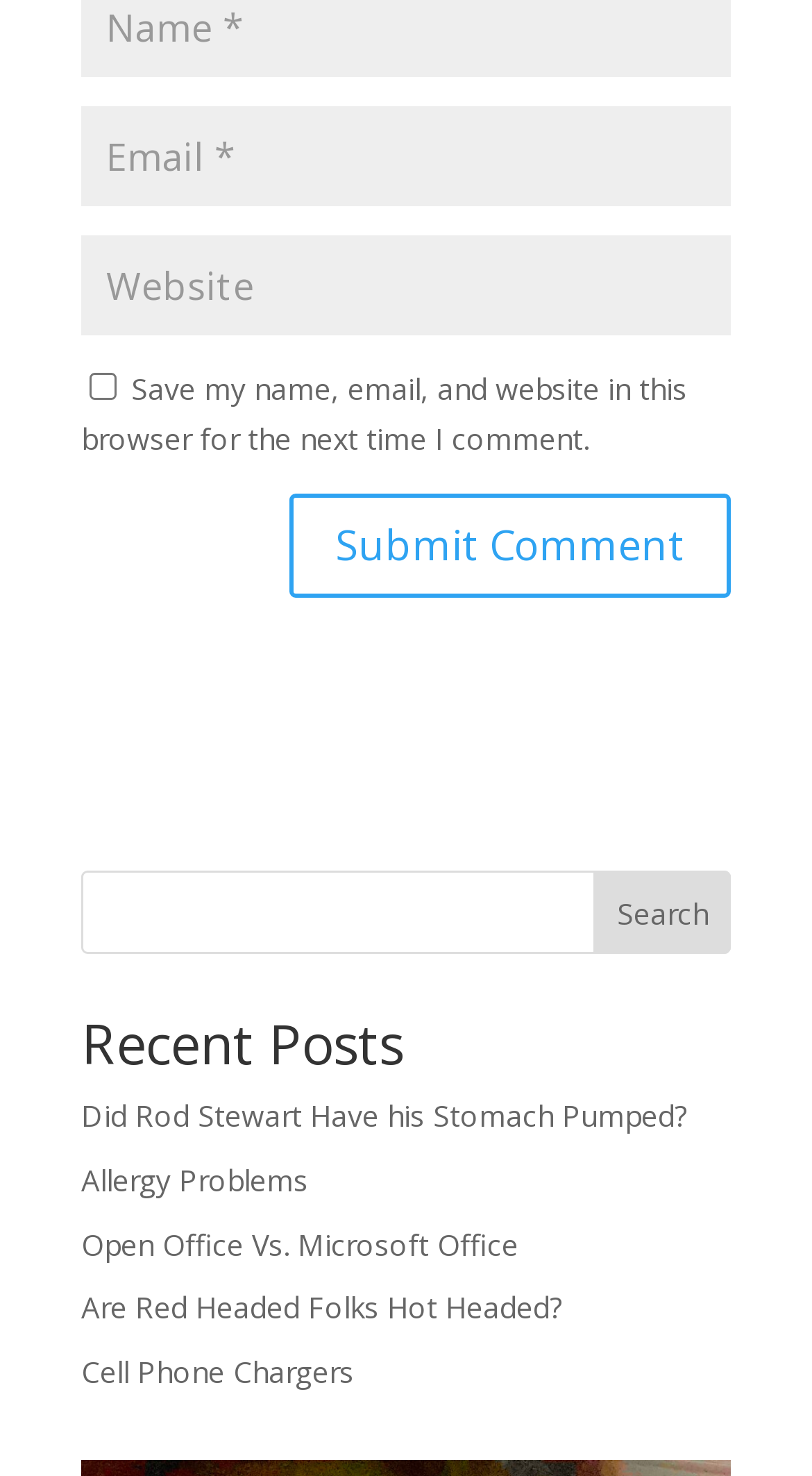Find the bounding box coordinates of the element I should click to carry out the following instruction: "Submit a comment".

[0.356, 0.334, 0.9, 0.405]